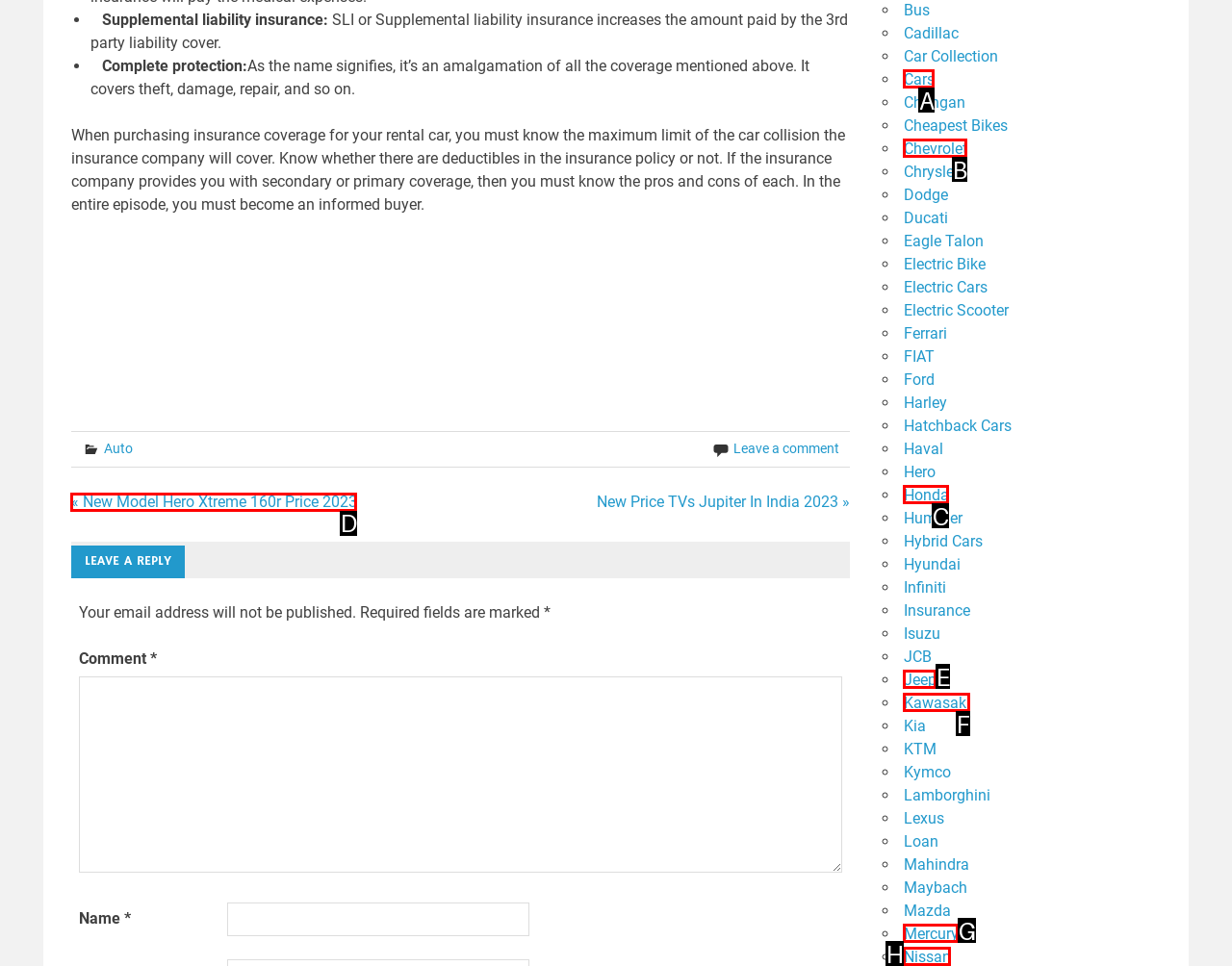Match the element description: Terms of Service to the correct HTML element. Answer with the letter of the selected option.

None